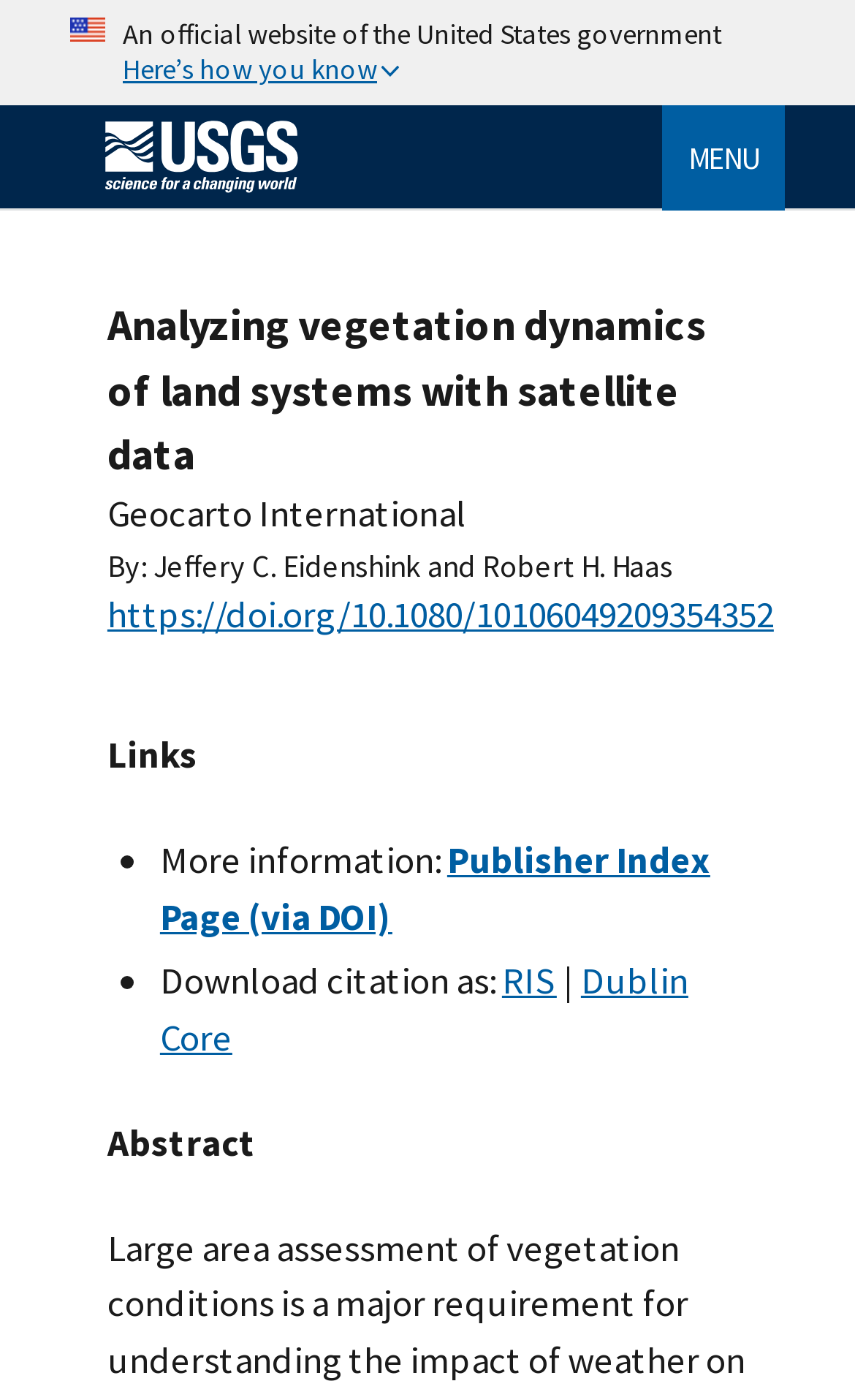From the webpage screenshot, identify the region described by Dublin Core. Provide the bounding box coordinates as (top-left x, top-left y, bottom-right x, bottom-right y), with each value being a floating point number between 0 and 1.

[0.187, 0.684, 0.805, 0.758]